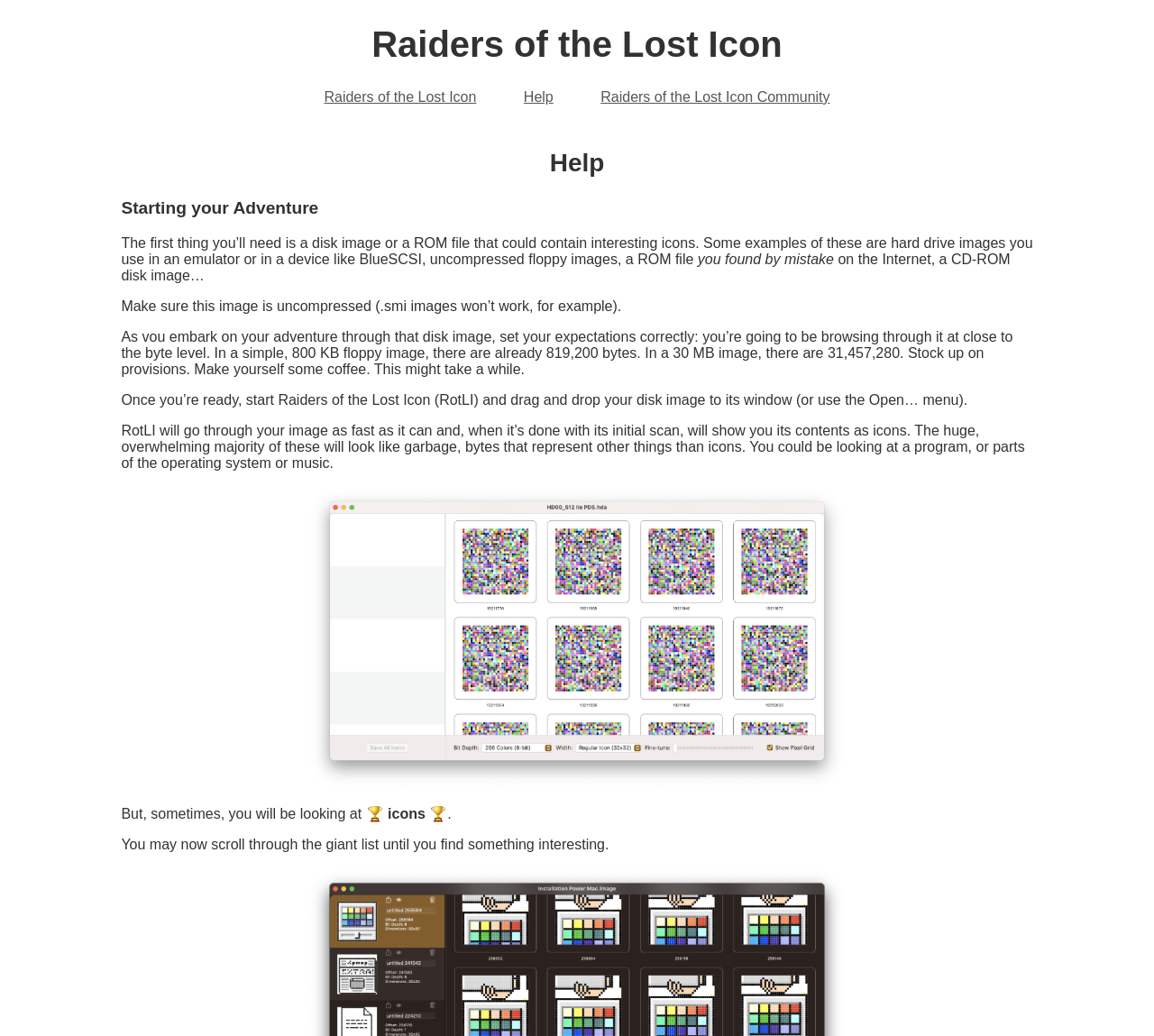Bounding box coordinates should be provided in the format (top-left x, top-left y, bottom-right x, bottom-right y) with all values between 0 and 1. Identify the bounding box for this UI element: Raiders of the Lost Icon

[0.281, 0.086, 0.413, 0.101]